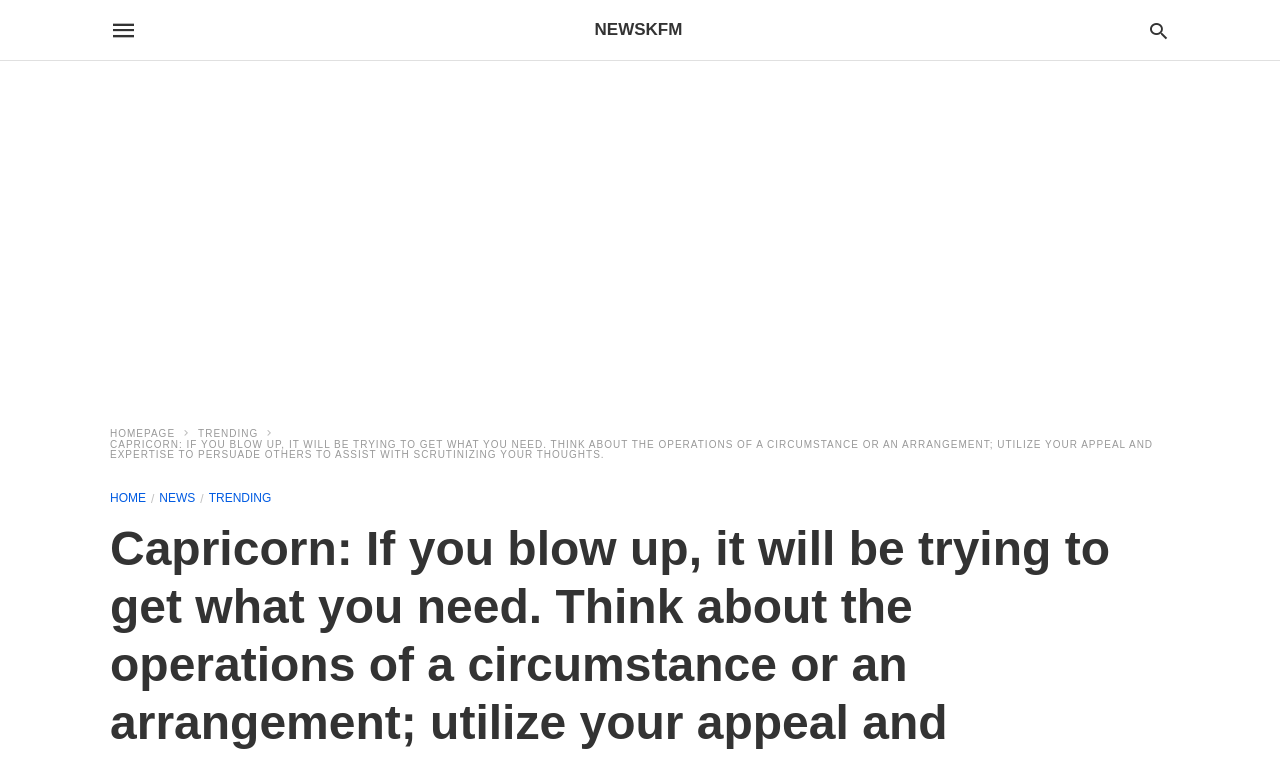What is the main topic of the webpage?
Using the picture, provide a one-word or short phrase answer.

Capricorn